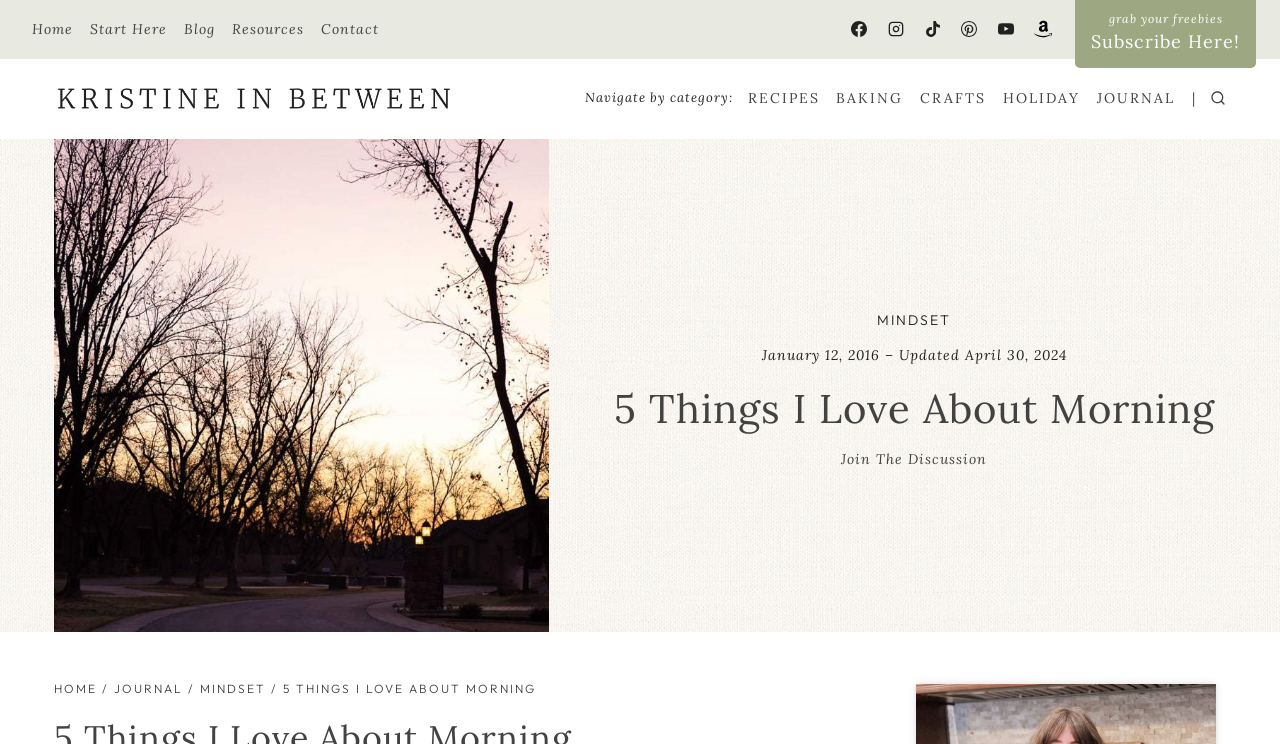What are the categories in the primary navigation?
Carefully examine the image and provide a detailed answer to the question.

The primary navigation is located at the top of the webpage, and it contains several categories. These categories are RECIPES, BAKING, CRAFTS, HOLIDAY, and JOURNAL, which can be found by examining the links in the primary navigation section.